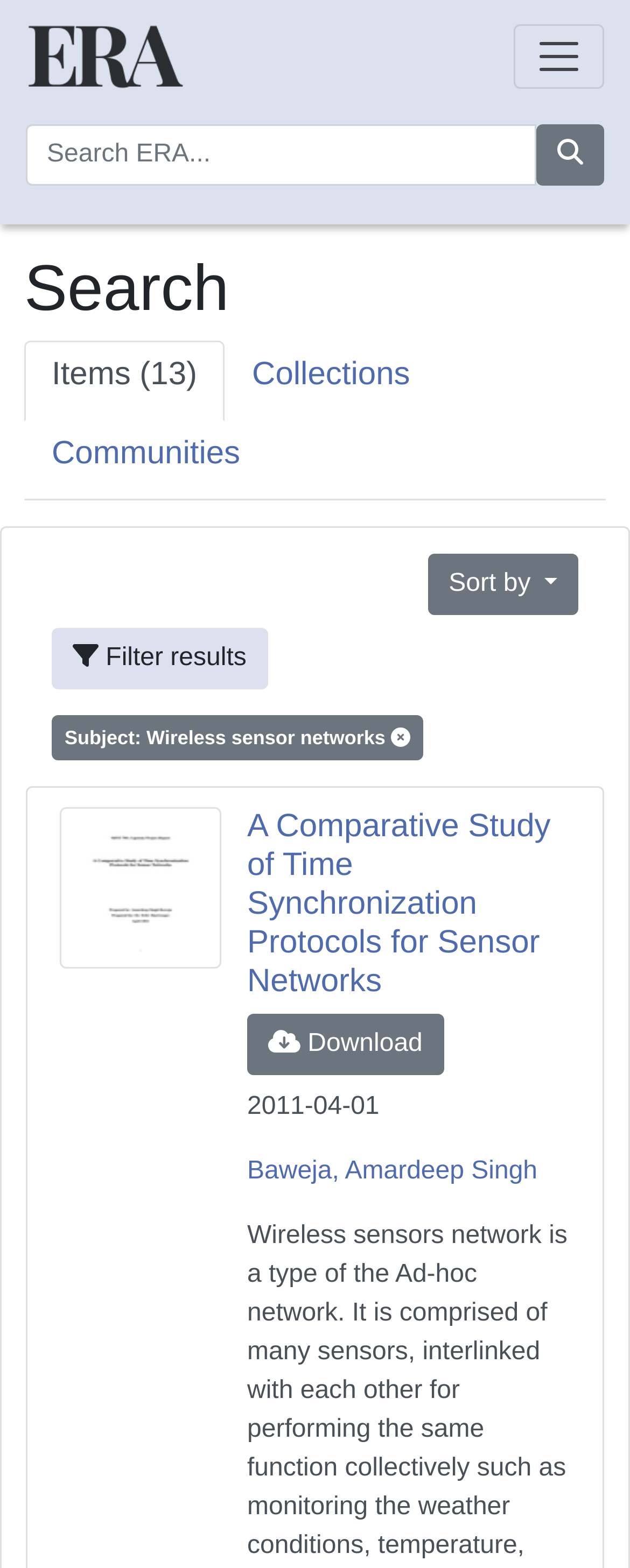How many items are shown?
Please use the image to provide an in-depth answer to the question.

The number of items can be found in the link 'Items (13)' which is located below the search box, indicating that there are 13 items in the current search results.